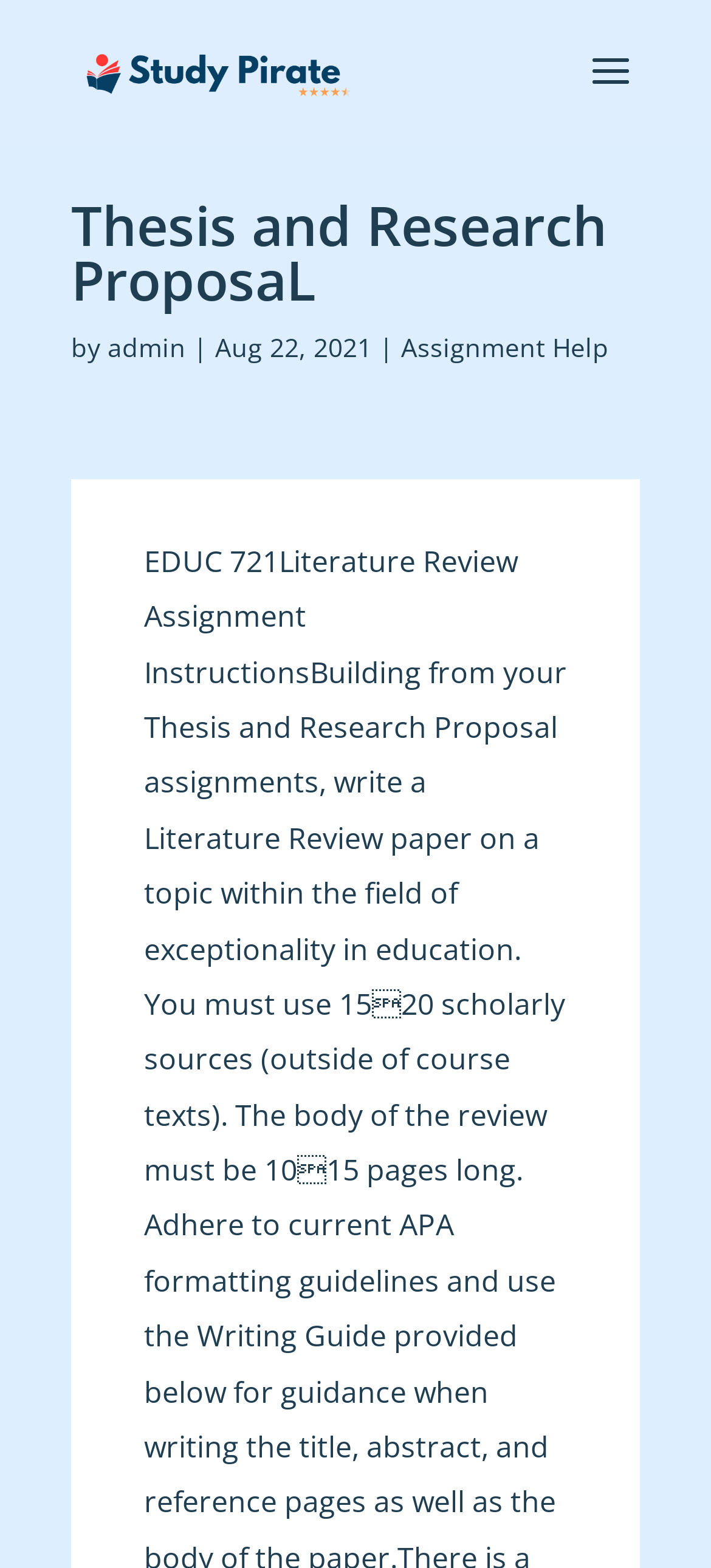Provide a single word or phrase to answer the given question: 
When was the webpage last updated?

Aug 22, 2021